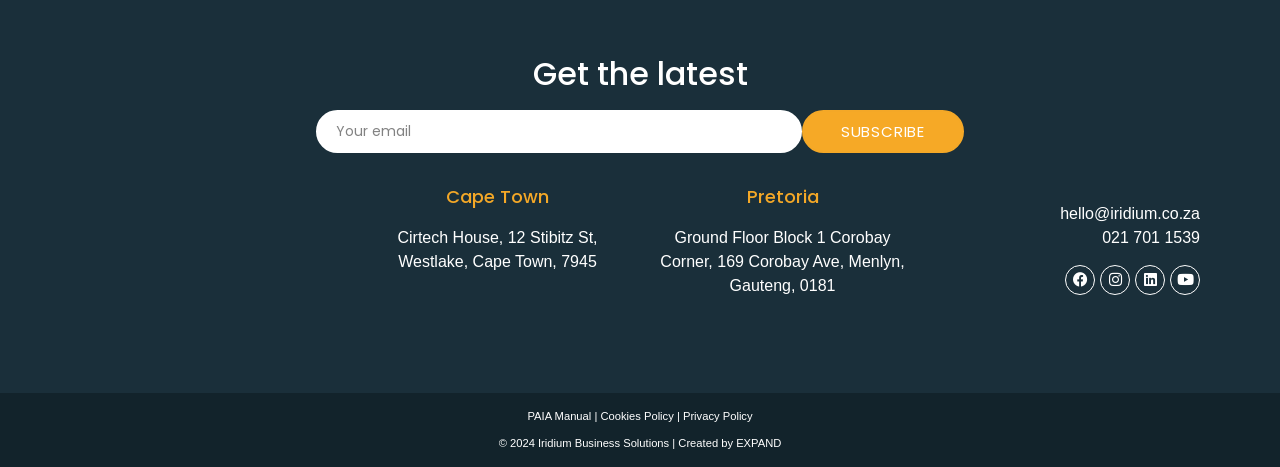Give a short answer using one word or phrase for the question:
How many social media links are present?

4